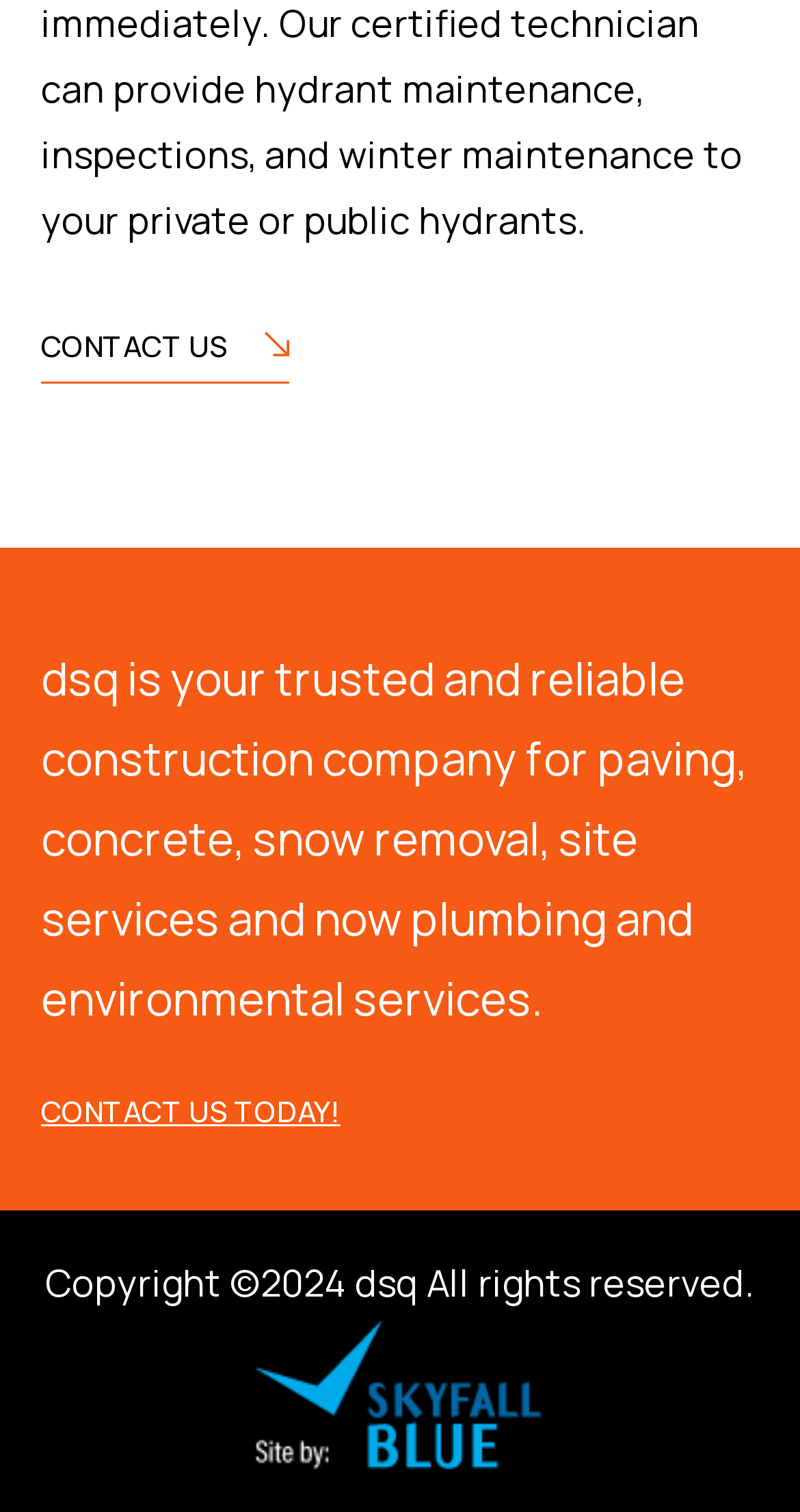How many links are there on the webpage?
Analyze the image and provide a thorough answer to the question.

There are three link elements on the webpage, one with the text 'CONTACT US', one with the text 'CONTACT US TODAY!', and one without any text.